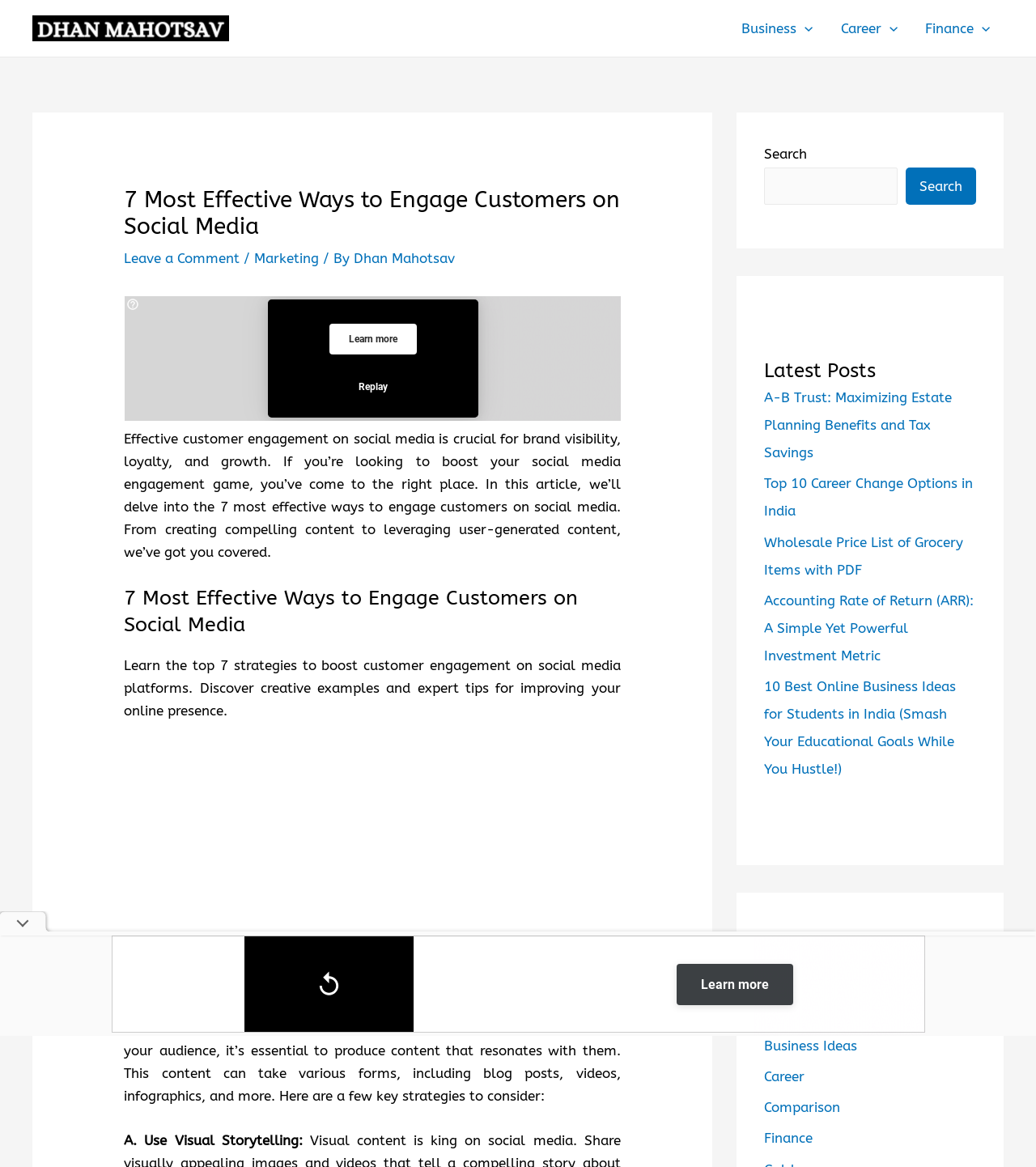What is the category of the article 'Accounting Rate of Return (ARR): A Simple Yet Powerful Investment Metric'?
Could you please answer the question thoroughly and with as much detail as possible?

The article 'Accounting Rate of Return (ARR): A Simple Yet Powerful Investment Metric' is listed under the 'Finance' category, as indicated by the link to the category 'Finance' in the 'Categories' section.